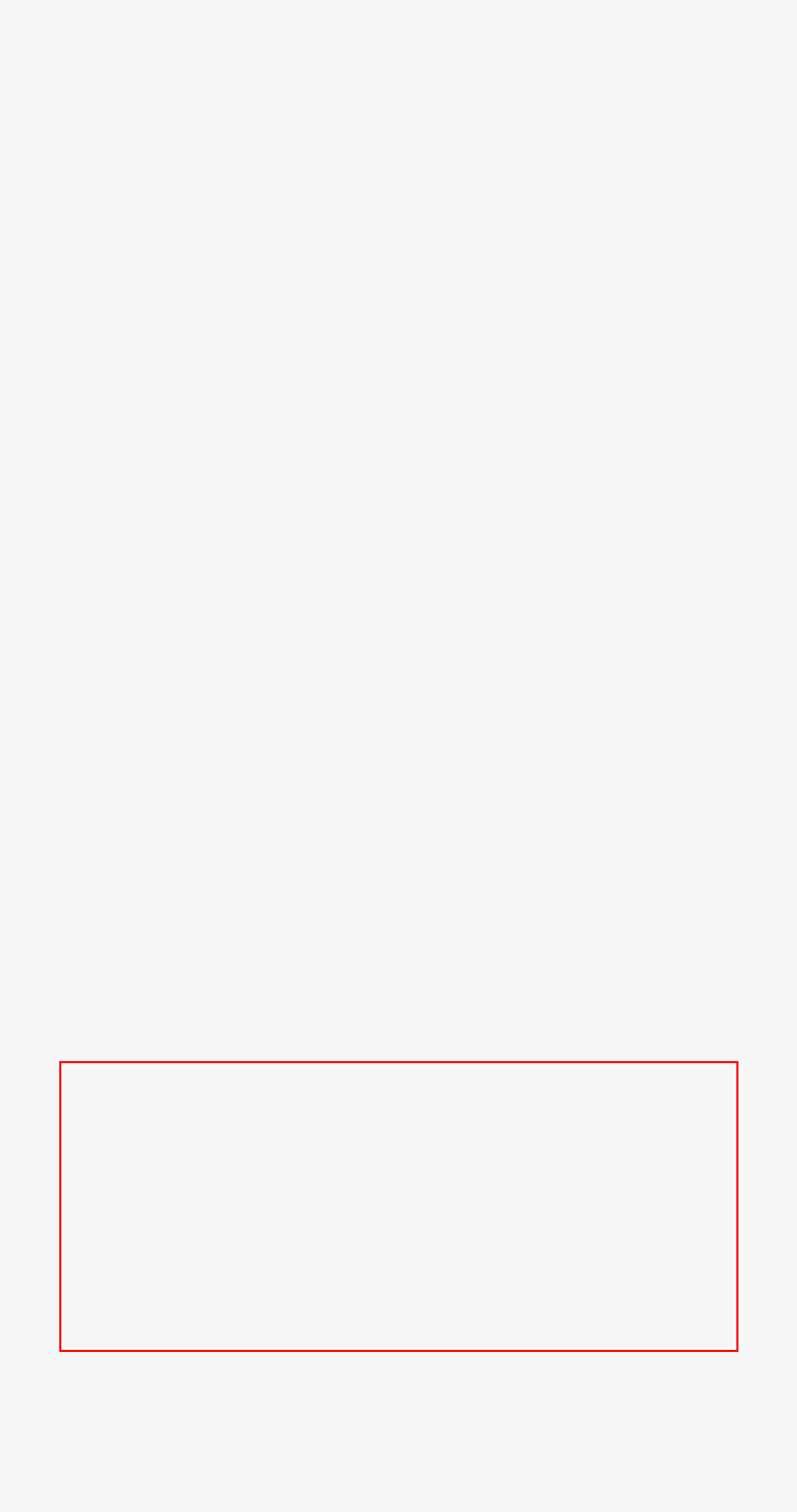Perform OCR on the text inside the red-bordered box in the provided screenshot and output the content.

Which is a good second-hand industrial robot? What is the quotation of palletizing robot? How about the quality of welding robot? Dongguan Fancheng Robot Technology Co., Ltd. specializes in undertaking second-hand industrial robots, palletizing robots, welding robots, industrial robot maintenance, welding manipulators, Tel: {pboot: companyphone}